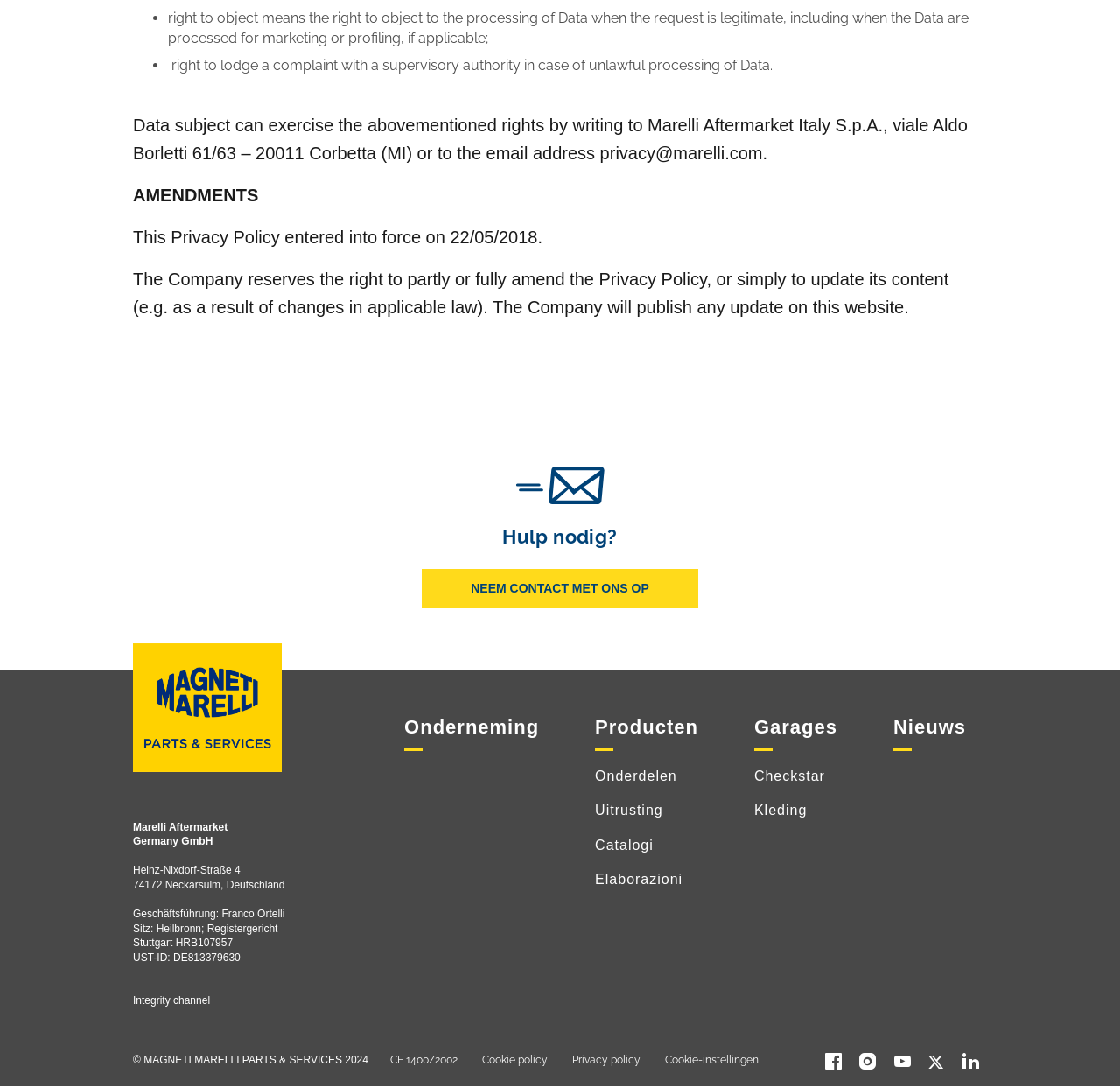Identify the bounding box coordinates of the area you need to click to perform the following instruction: "Click the 'NEEM CONTACT MET ONS OP' button".

[0.377, 0.523, 0.623, 0.559]